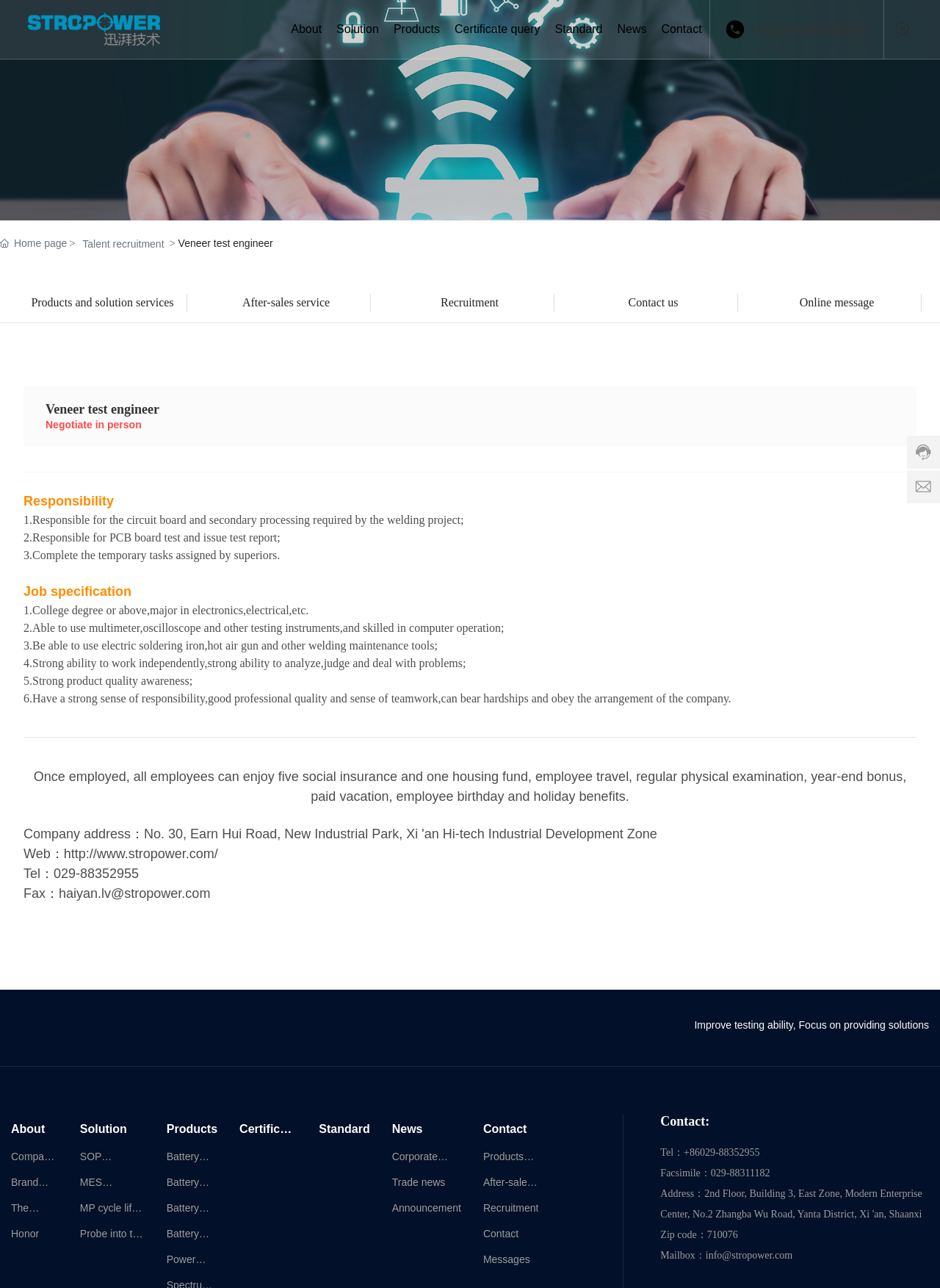Determine the bounding box coordinates for the region that must be clicked to execute the following instruction: "View the company profile".

[0.012, 0.888, 0.062, 0.908]